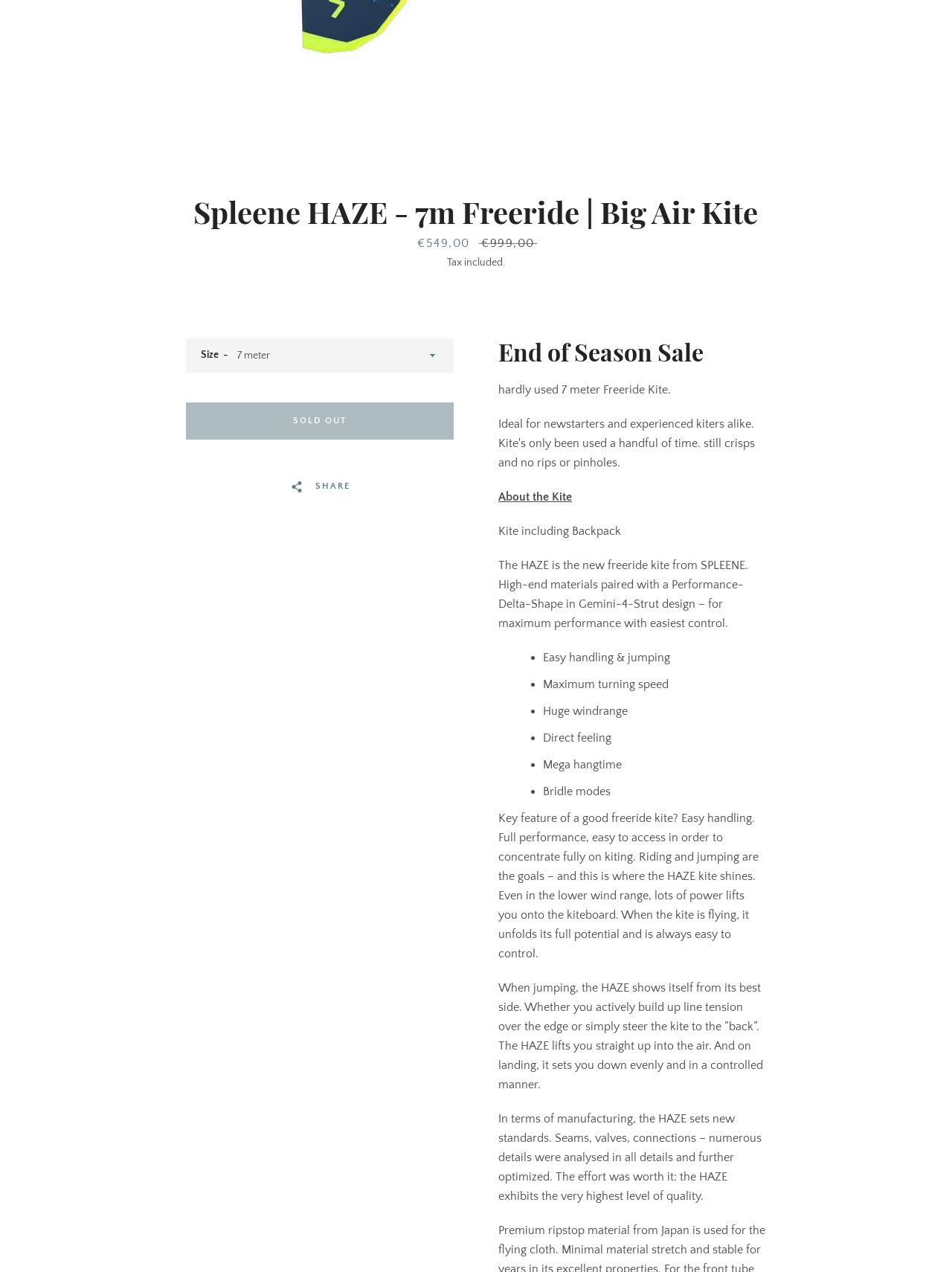Determine the bounding box coordinates of the UI element described below. Use the format (top-left x, top-left y, bottom-right x, bottom-right y) with floating point numbers between 0 and 1: All Rights reserved

[0.48, 0.322, 0.605, 0.346]